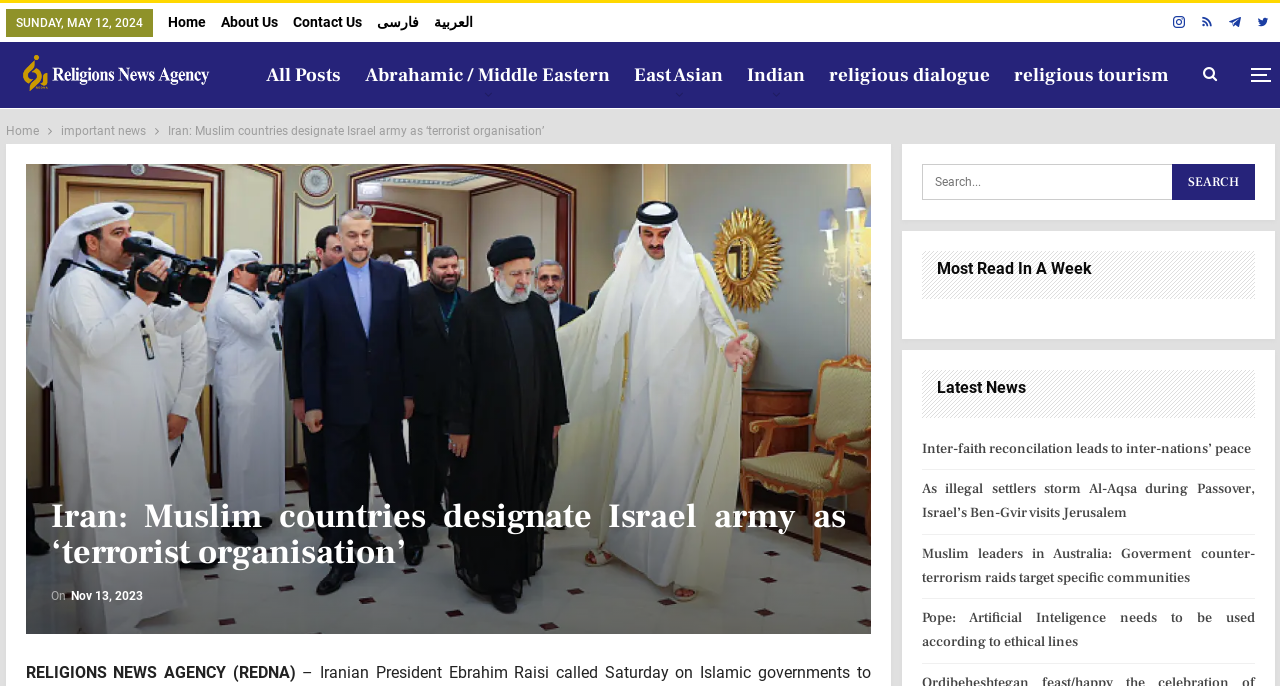Give a concise answer using one word or a phrase to the following question:
What is the language of the link 'فارسی'?

Persian